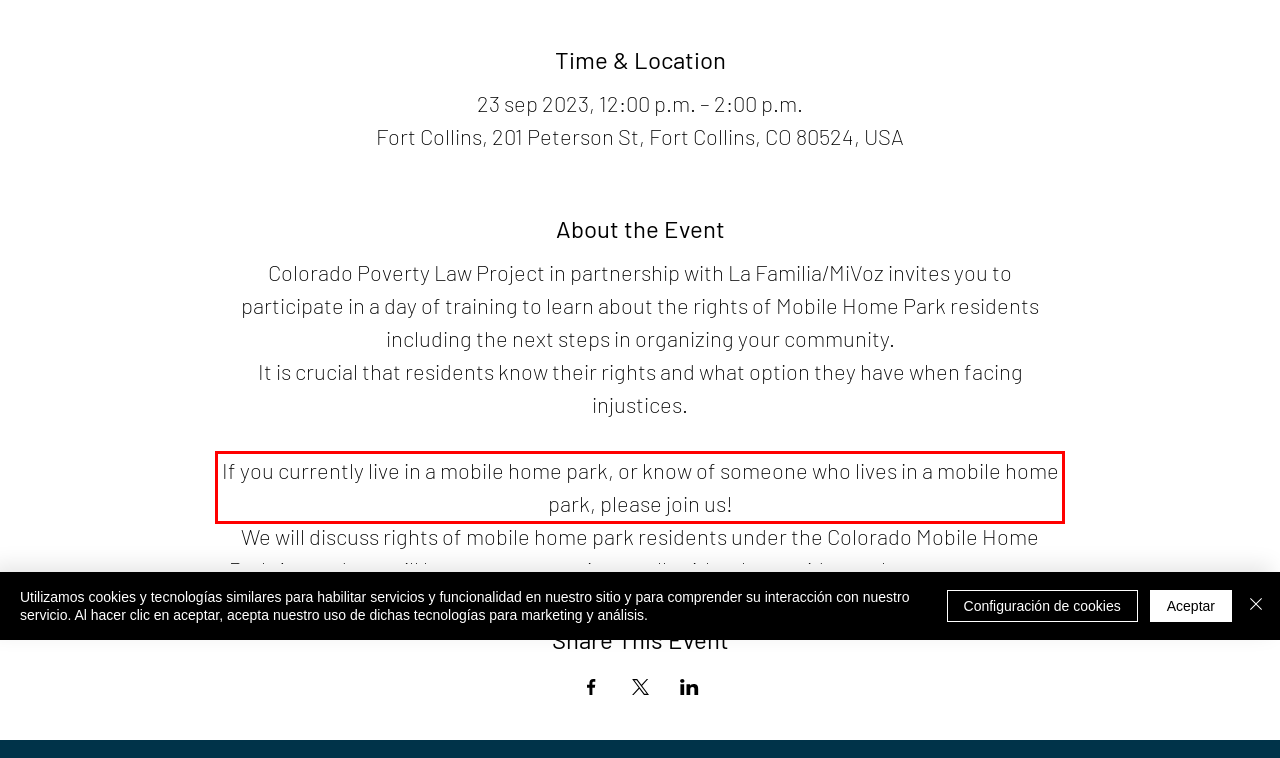You have a screenshot of a webpage with a red bounding box. Identify and extract the text content located inside the red bounding box.

If you currently live in a mobile home park, or know of someone who lives in a mobile home park, please join us!